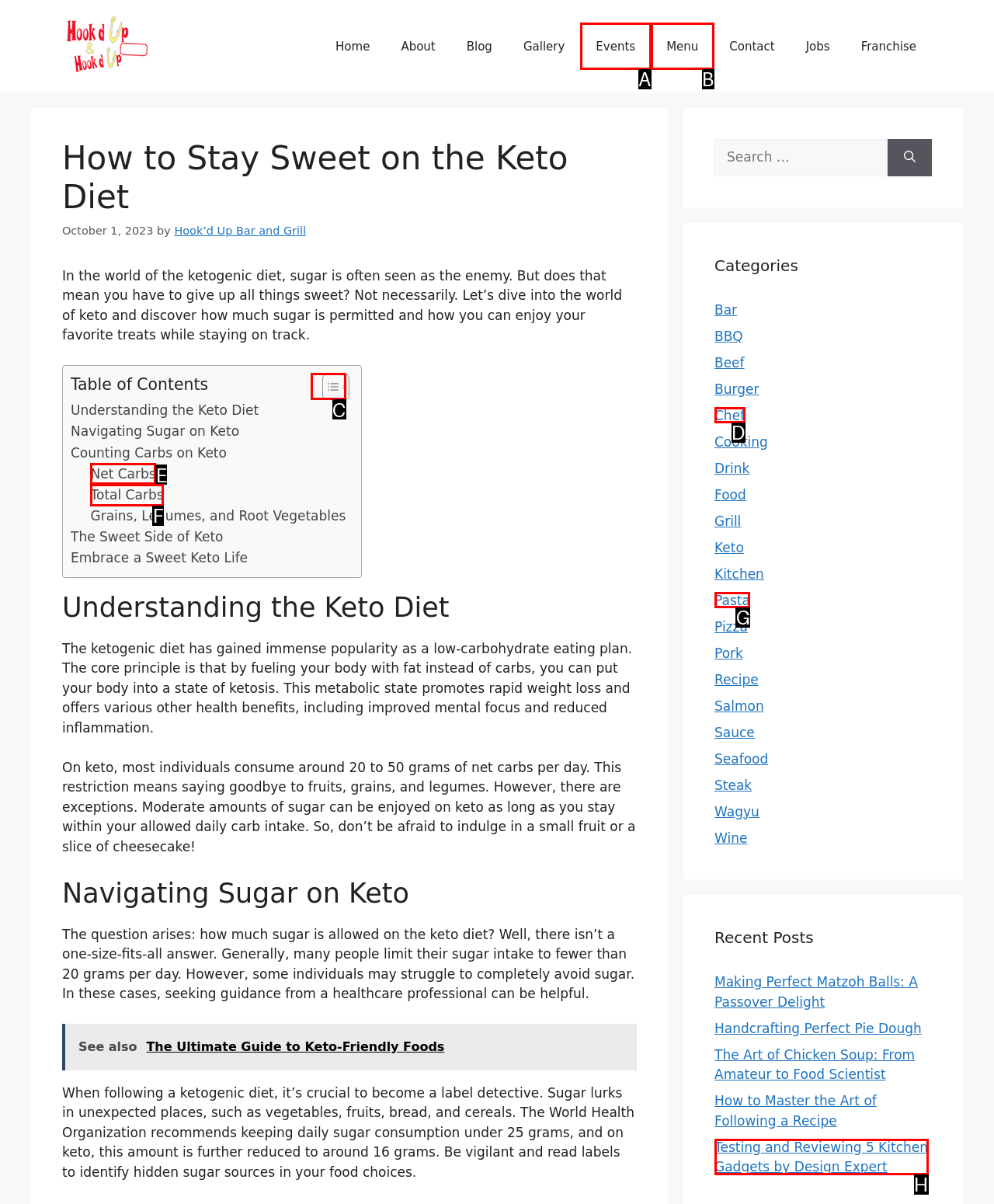From the given options, indicate the letter that corresponds to the action needed to complete this task: Toggle the table of content. Respond with only the letter.

C